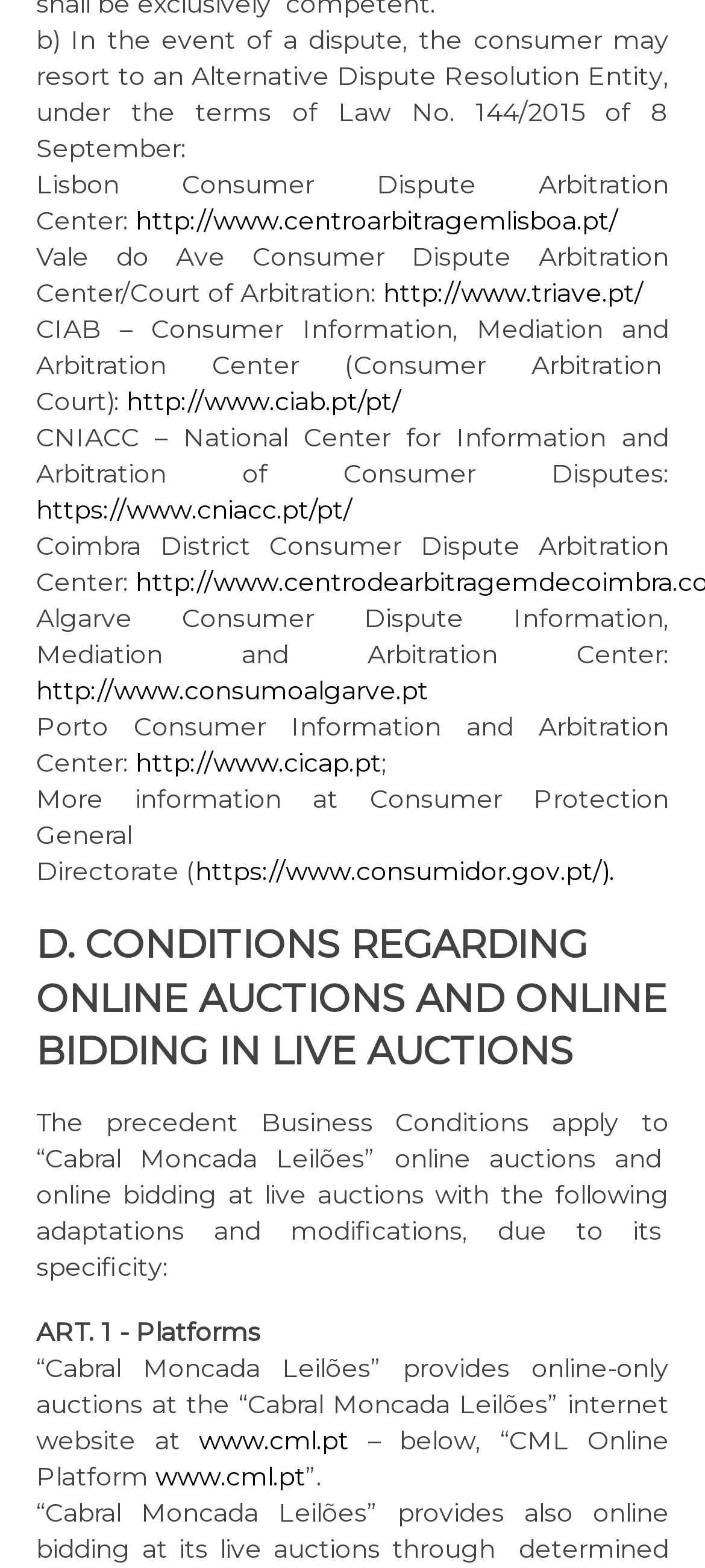Find the bounding box coordinates for the area you need to click to carry out the instruction: "go to Vale do Ave Consumer Dispute Arbitration Center/Court of Arbitration website". The coordinates should be four float numbers between 0 and 1, indicated as [left, top, right, bottom].

[0.544, 0.177, 0.913, 0.197]